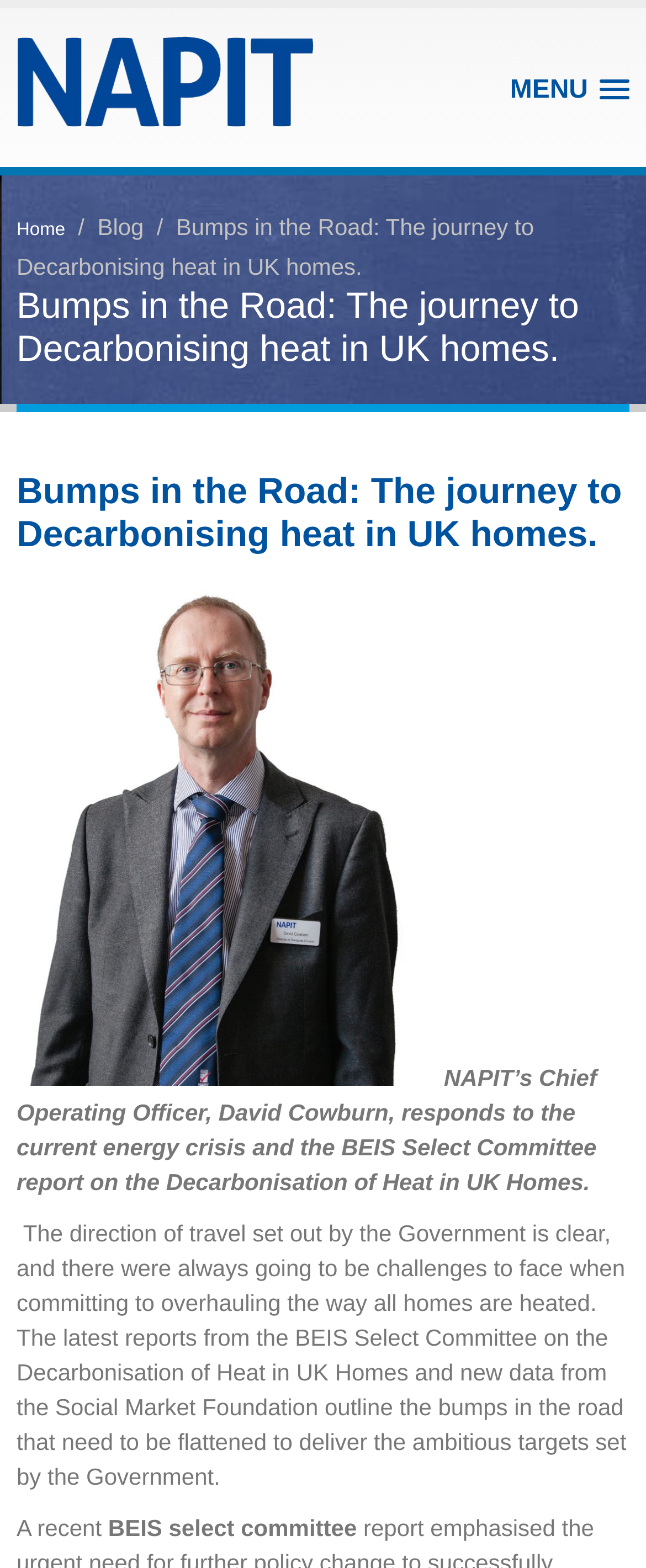What is the purpose of the menu button?
Respond with a short answer, either a single word or a phrase, based on the image.

To open a menu